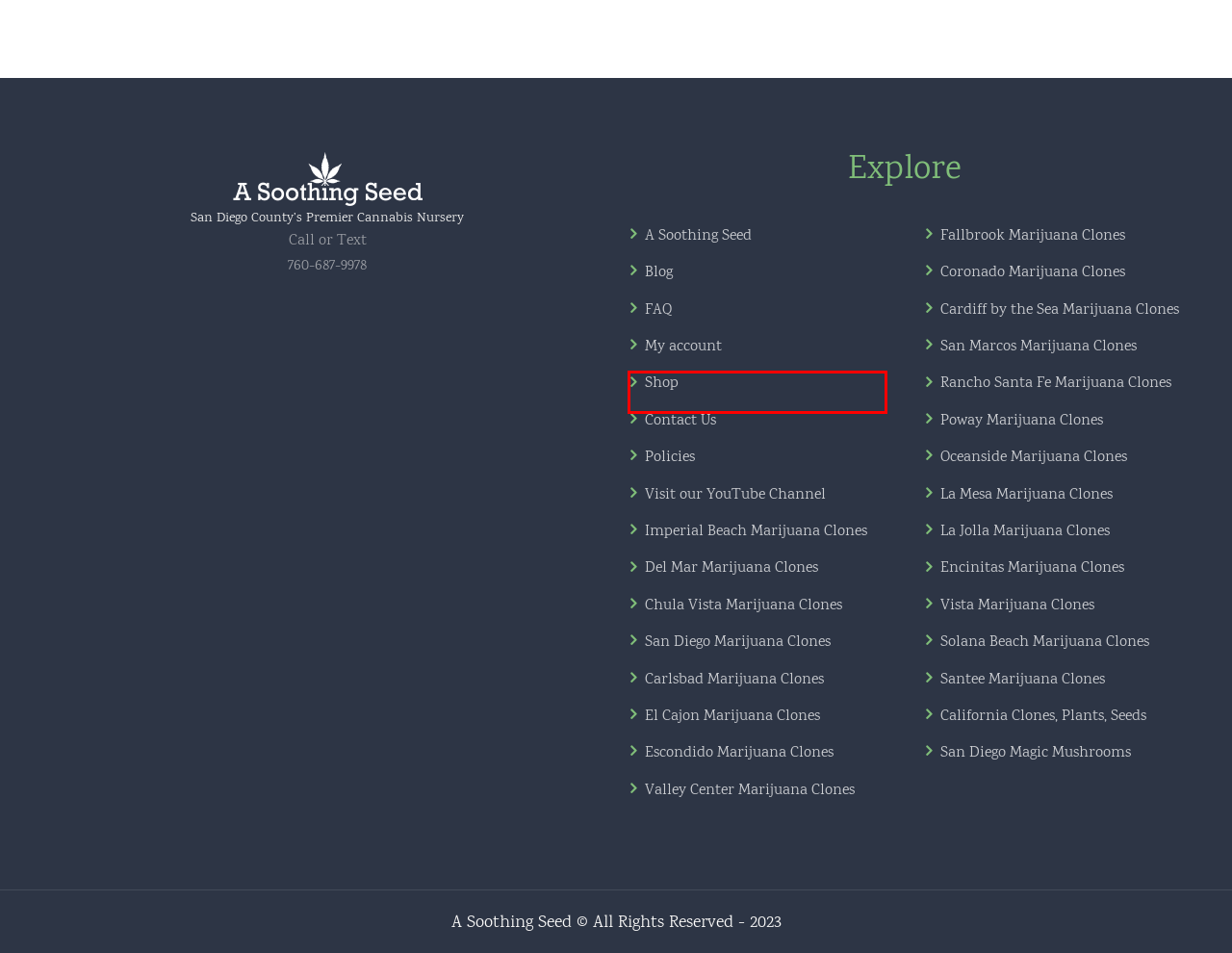You have a screenshot of a webpage with a red bounding box around an element. Select the webpage description that best matches the new webpage after clicking the element within the red bounding box. Here are the descriptions:
A. Chula Vista Marijuana Clones - A Soothing Seed
B. Shop - A Soothing Seed
C. Del Mar Marijuana Clones - A Soothing Seed
D. Valley Center Marijuana Clones - A Soothing Seed
E. Fallbrook Marijuana Clones - A Soothing Seed
F. San Marcos Marijuana Clones - A Soothing Seed
G. Santee Marijuana Clones - A Soothing Seed
H. California Clones, Plants, Seeds - A Soothing Seed

B